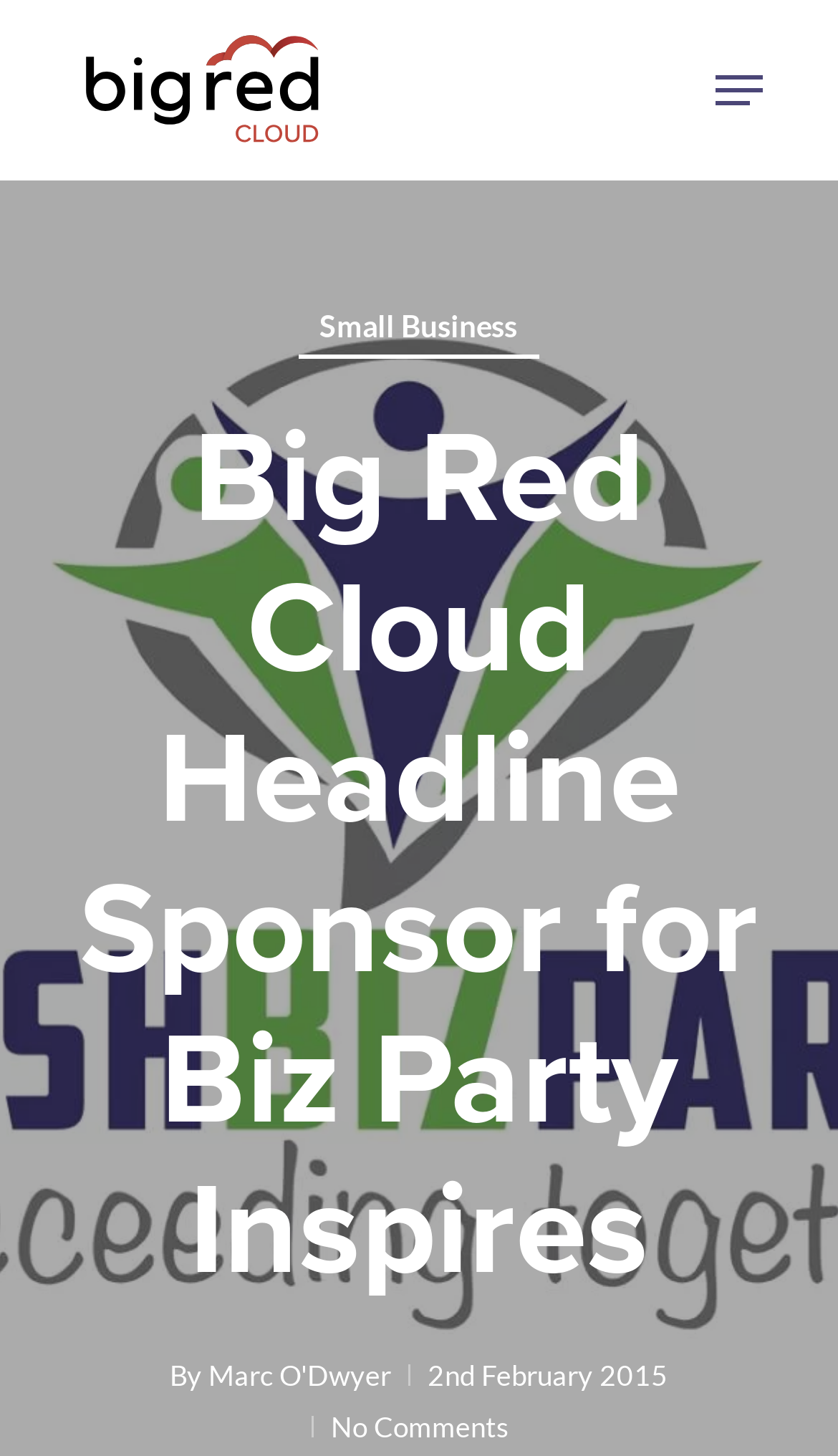What is the text of the webpage's headline?

Big Red Cloud Headline Sponsor for Biz Party Inspires